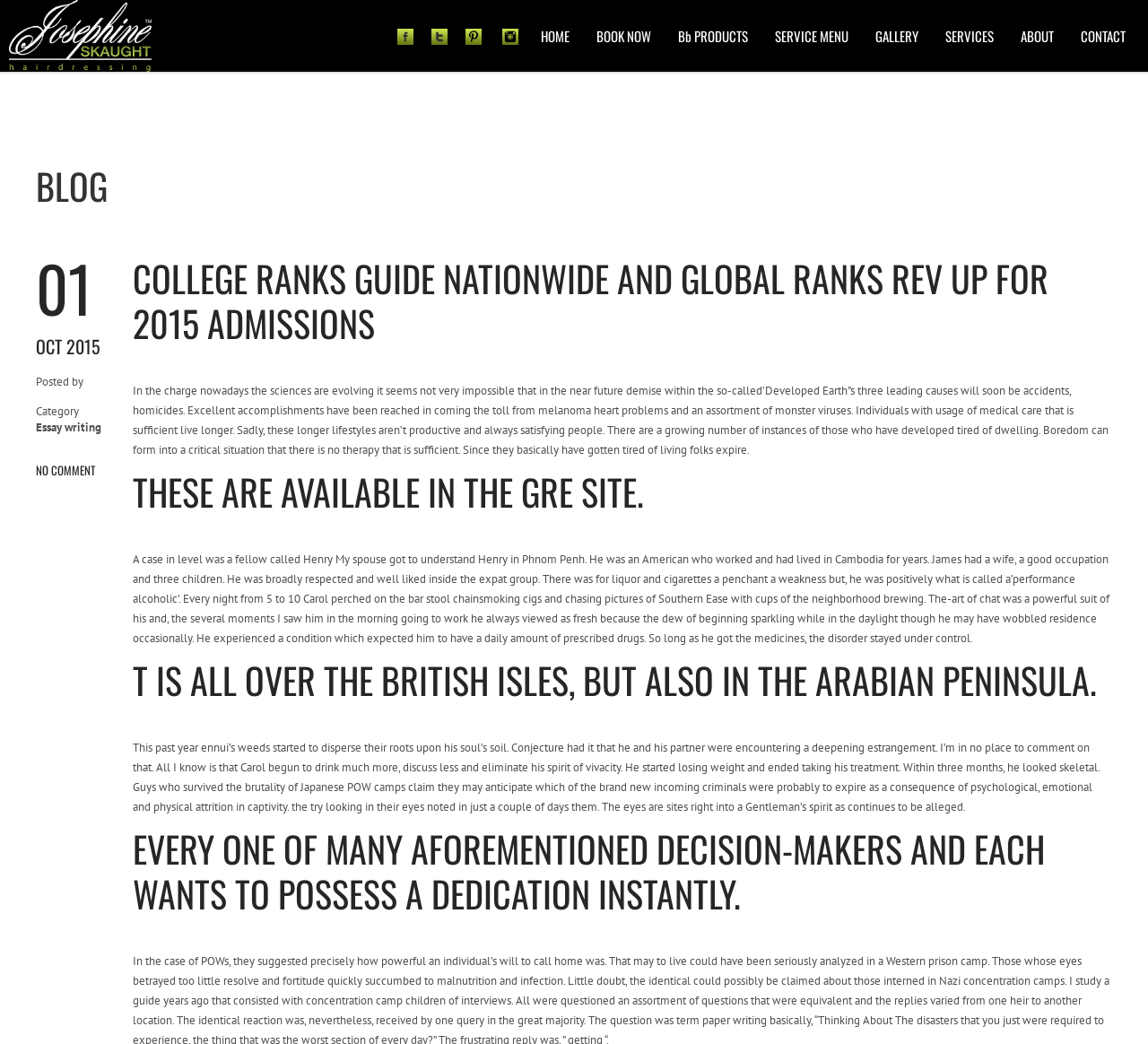Please determine the bounding box coordinates, formatted as (top-left x, top-left y, bottom-right x, bottom-right y), with all values as floating point numbers between 0 and 1. Identify the bounding box of the region described as: Essay writing

[0.031, 0.402, 0.088, 0.417]